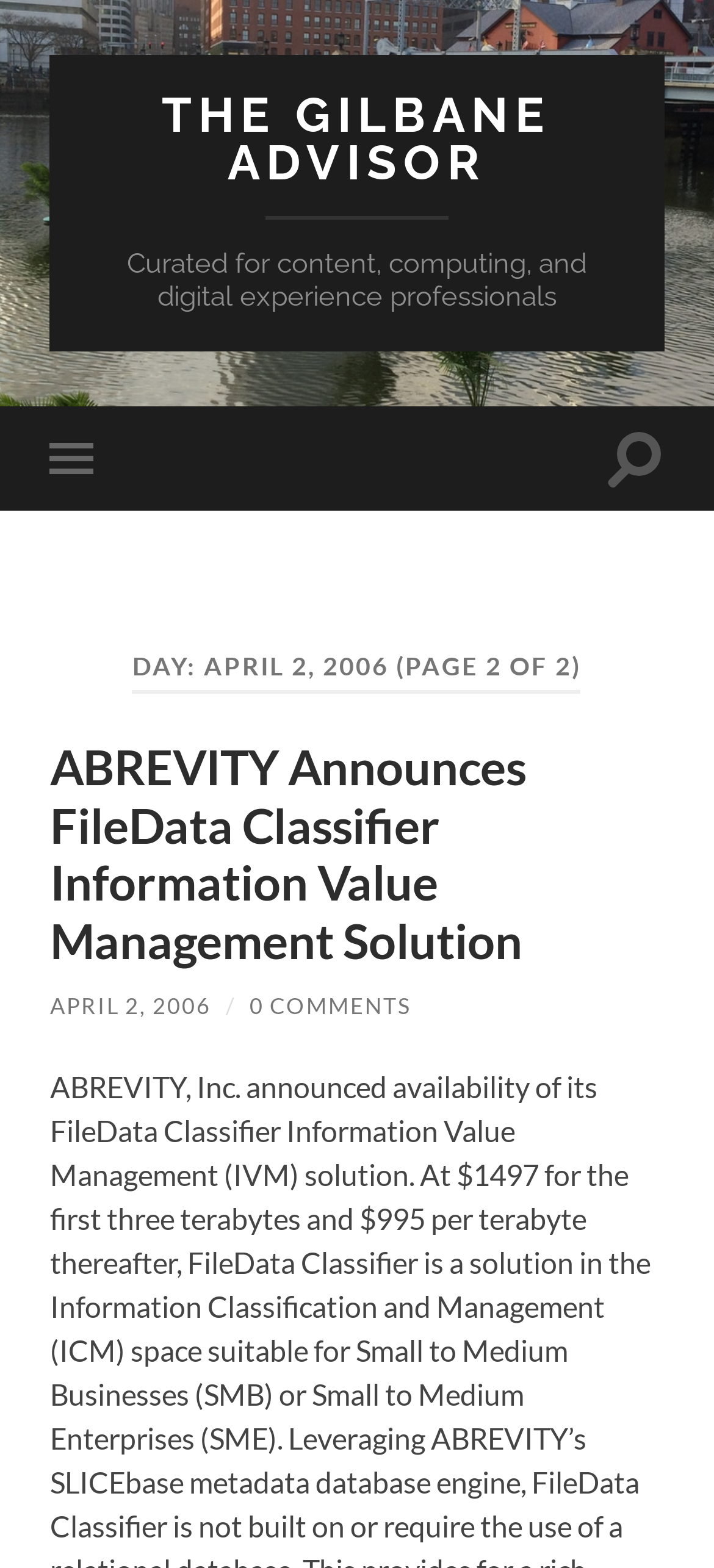Locate the UI element described by Toggle search field in the provided webpage screenshot. Return the bounding box coordinates in the format (top-left x, top-left y, bottom-right x, bottom-right y), ensuring all values are between 0 and 1.

[0.848, 0.259, 0.93, 0.326]